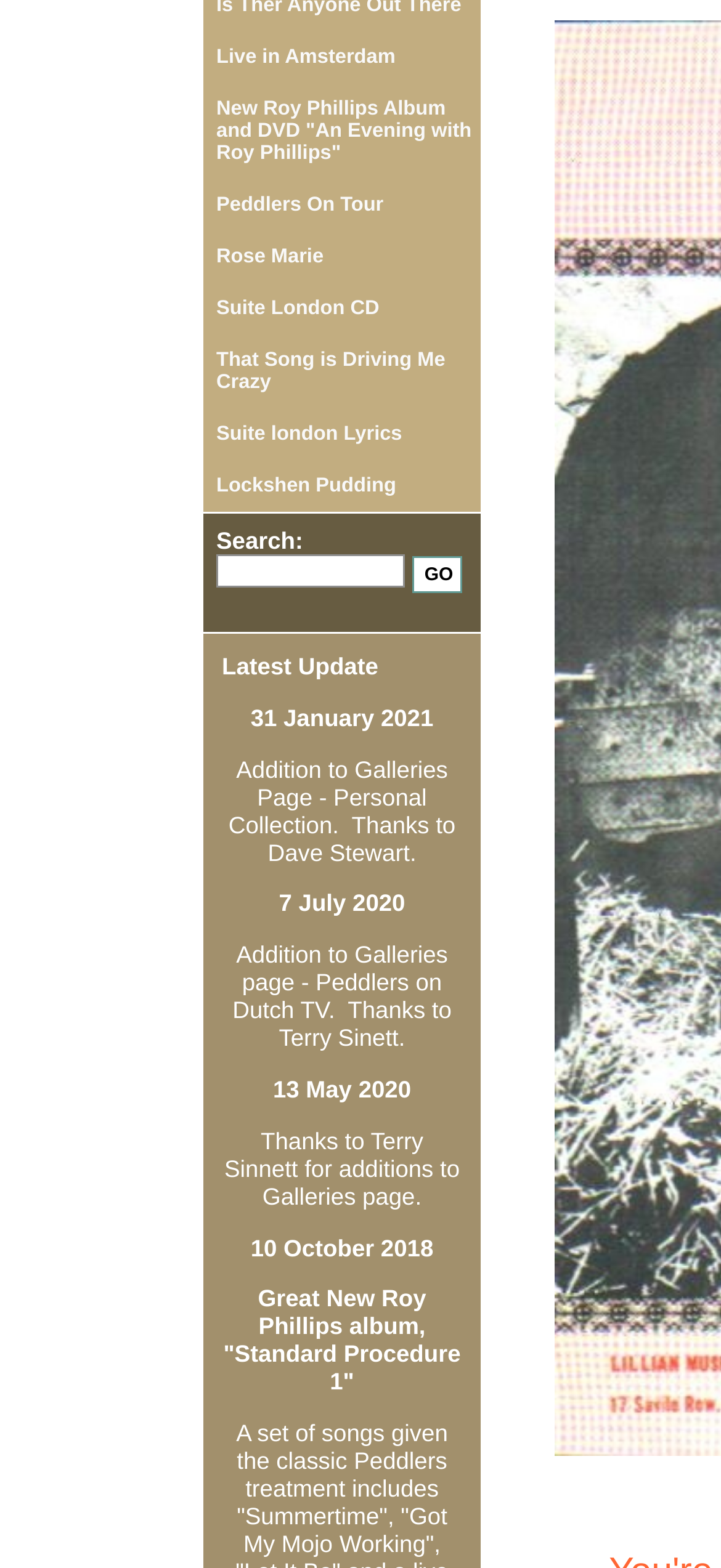Please provide the bounding box coordinate of the region that matches the element description: Lockshen Pudding. Coordinates should be in the format (top-left x, top-left y, bottom-right x, bottom-right y) and all values should be between 0 and 1.

[0.282, 0.293, 0.667, 0.326]